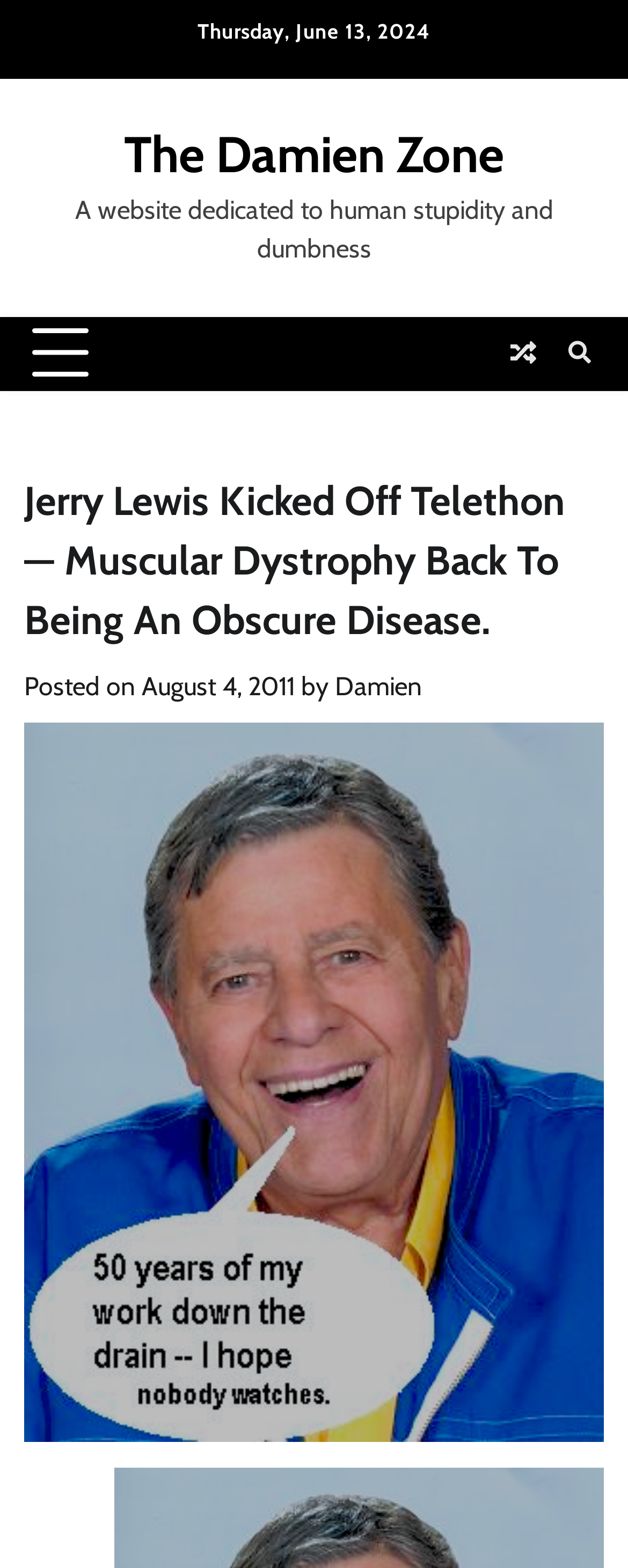How many icons are in the top-right corner?
Answer the question using a single word or phrase, according to the image.

2